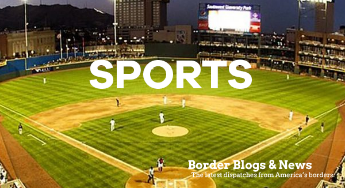Provide your answer to the question using just one word or phrase: What is the atmosphere like in the stands?

Energetic